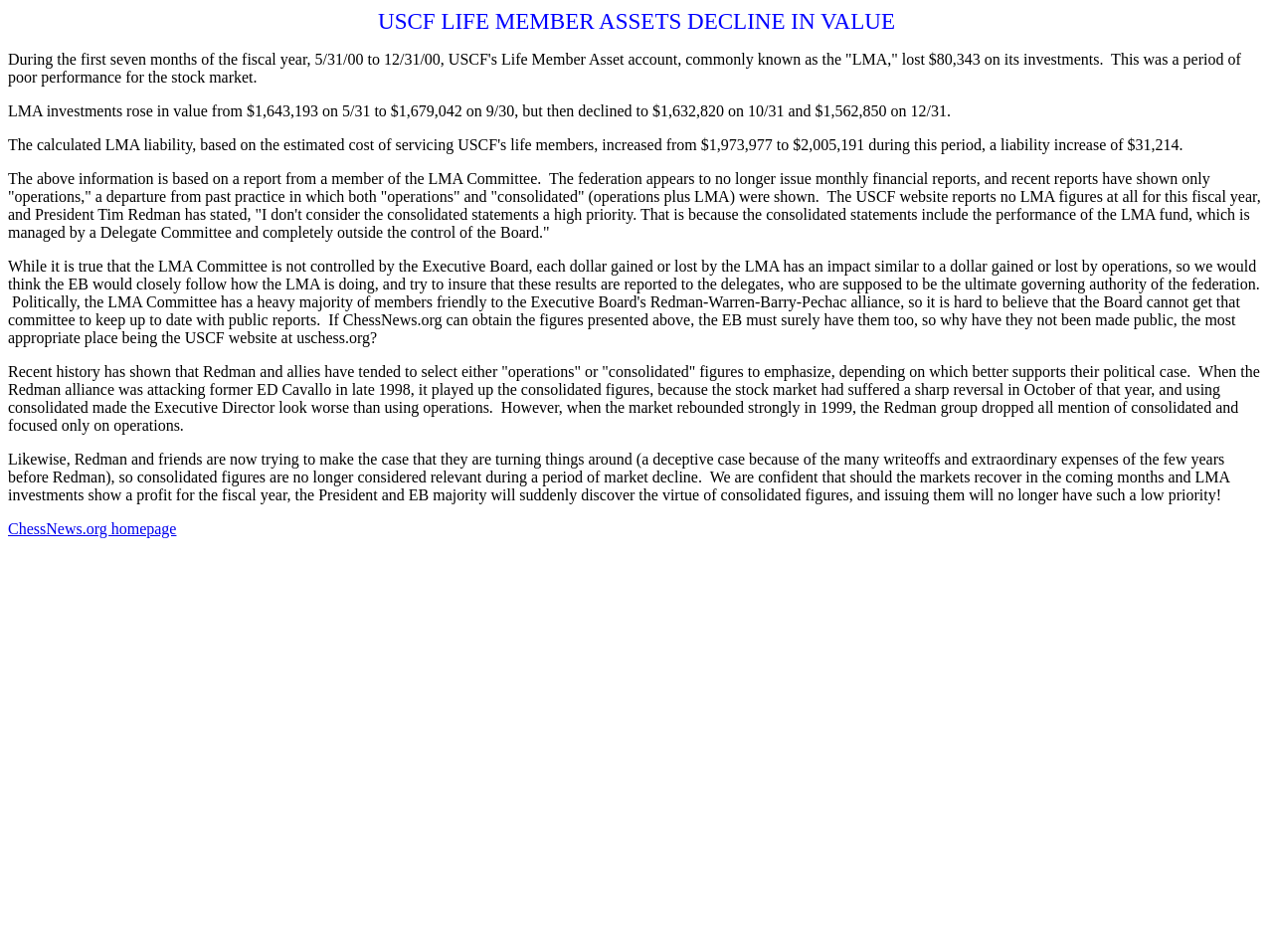Answer the question using only one word or a concise phrase: Where can I find more information about chess news?

ChessNews.org homepage